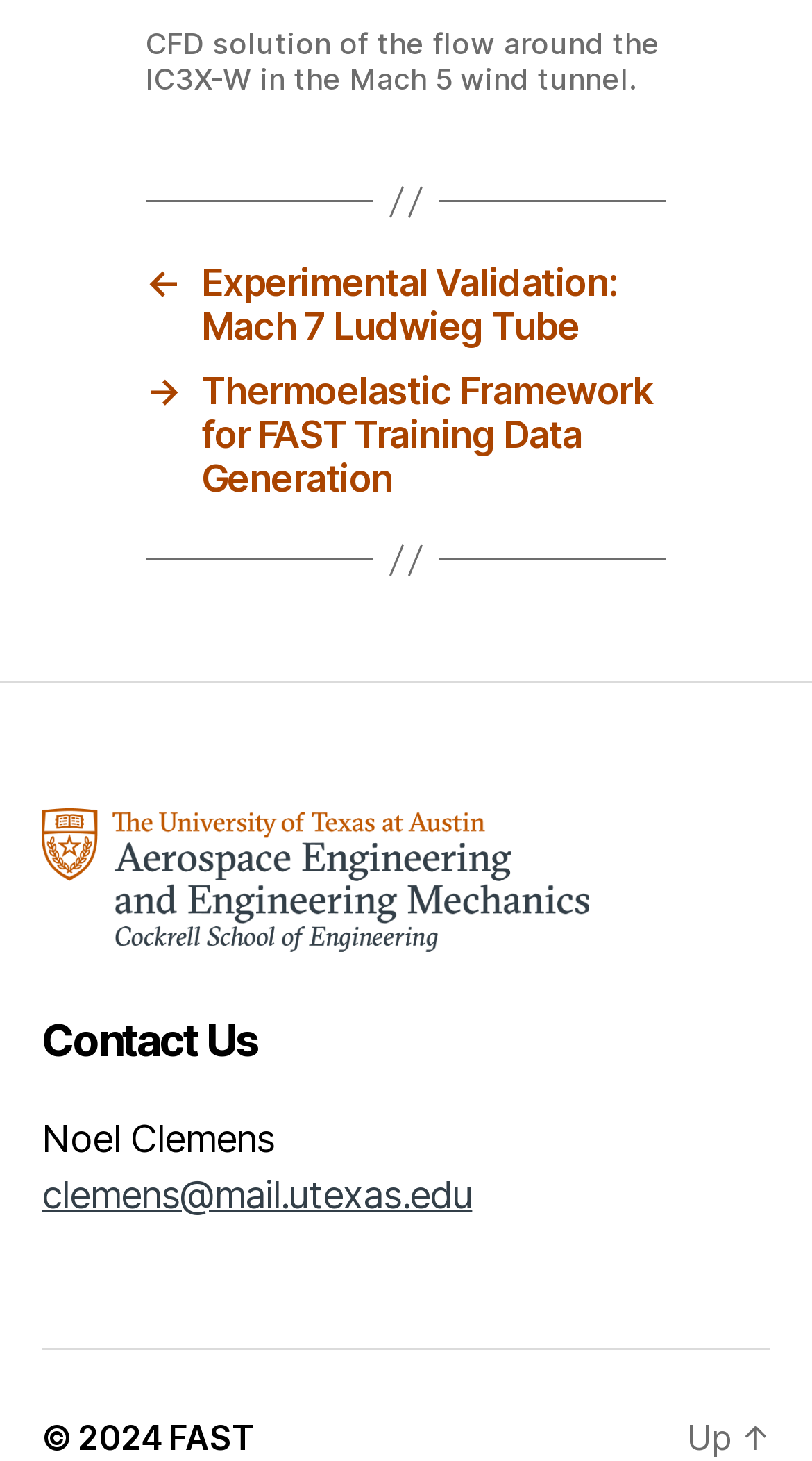What is the year of the copyright?
Give a single word or phrase as your answer by examining the image.

2024